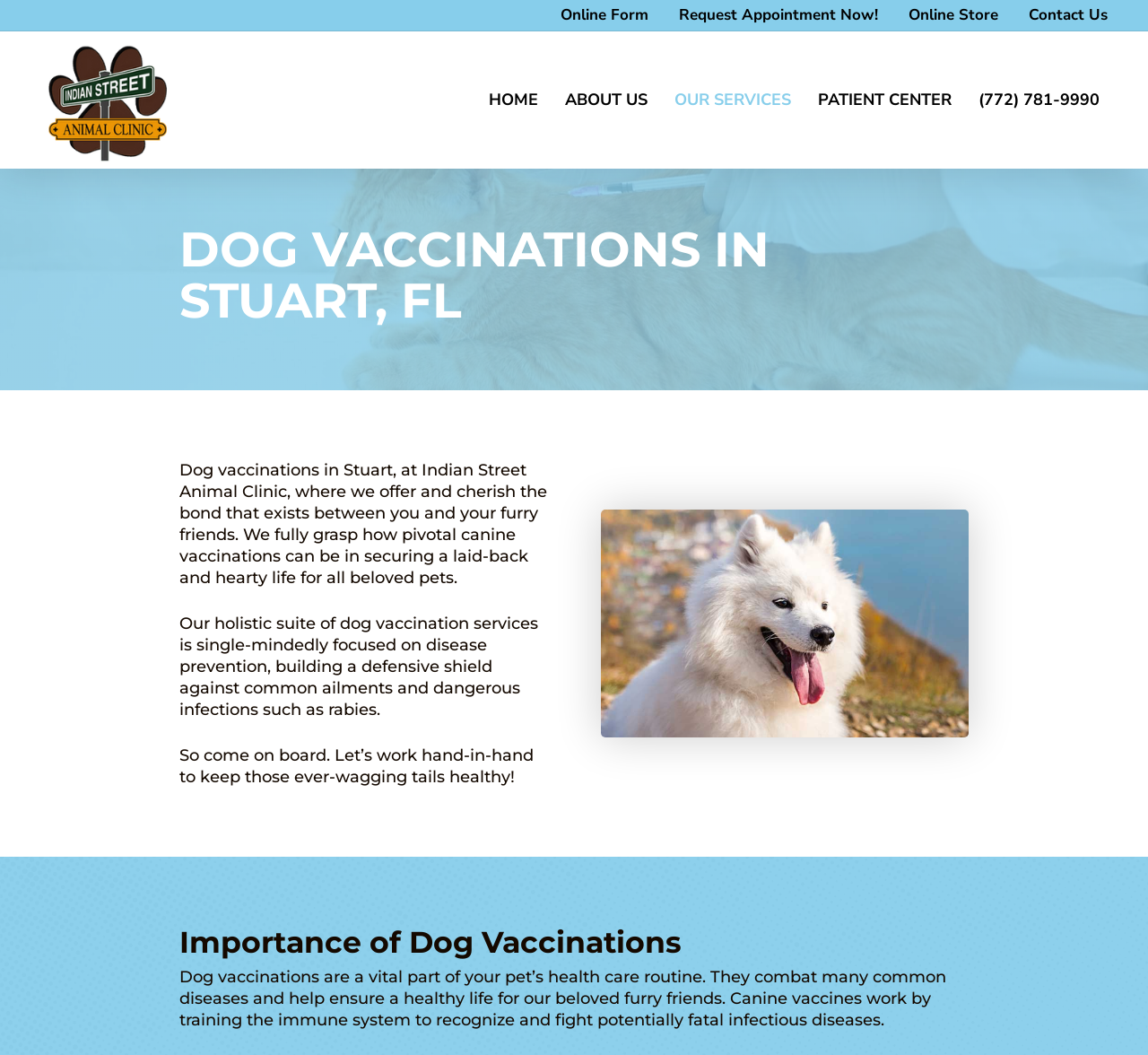What is the clinic's phone number?
Using the image, elaborate on the answer with as much detail as possible.

I found the phone number by looking at the navigation links at the top of the page, where I saw a link with the phone number '(772) 781-9990'.